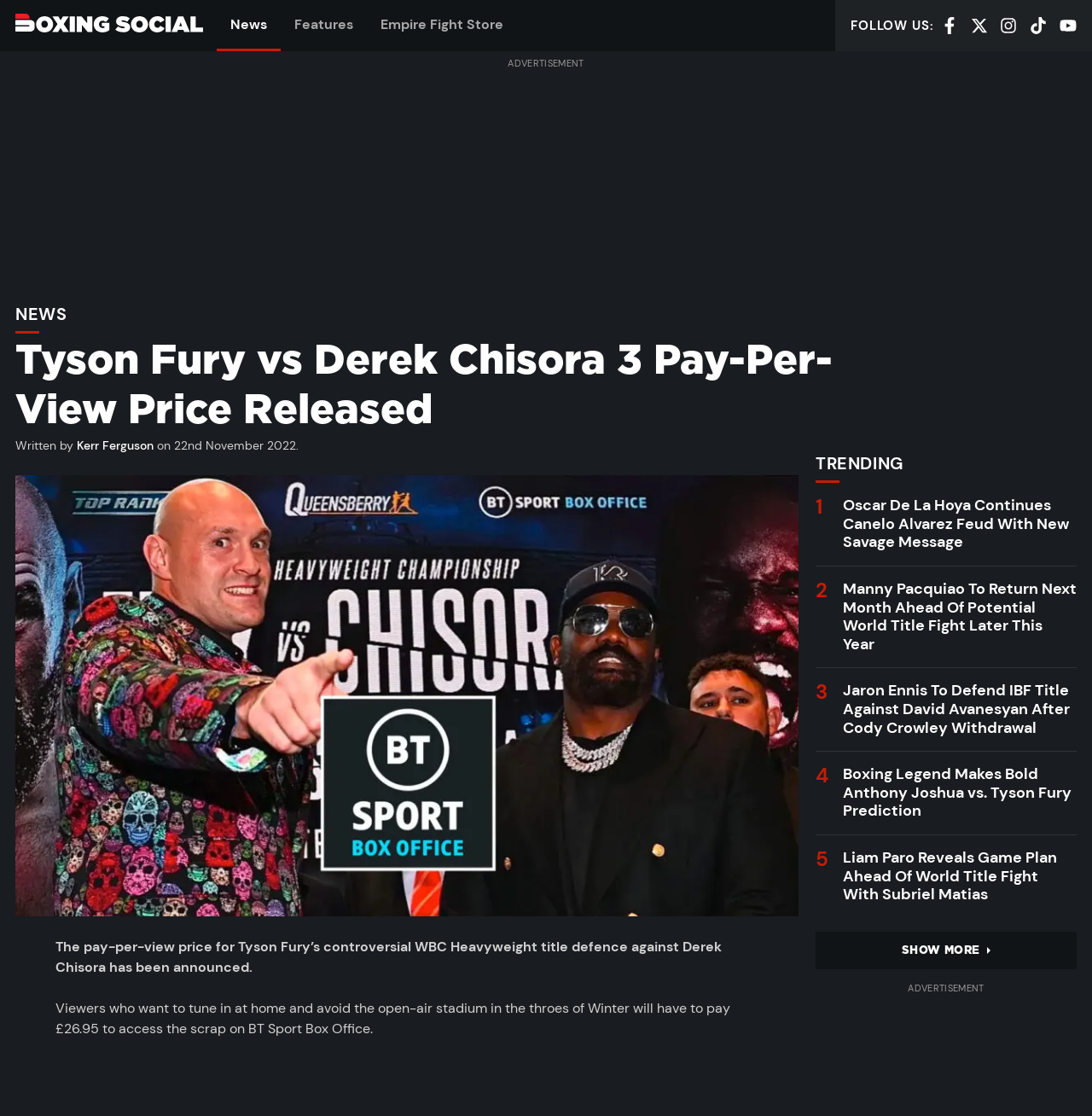Generate a comprehensive description of the contents of the webpage.

The webpage is about boxing news, specifically the pay-per-view price for Tyson Fury's WBC Heavyweight title defense against Derek Chisora. At the top, there is a header with the title "Tyson Fury vs Derek Chisora 3 Pay-Per-View Price Released" and a navigation menu with links to "News", "Features", and "Empire Fight Store". Below the header, there is a section with social media links, including Facebook, X, Instagram, TikTok, and YouTube, each accompanied by an image.

The main content of the page is divided into two sections. On the left, there is an article about the pay-per-view price, which includes a heading, a brief introduction, and two paragraphs of text. The article is accompanied by an image of Tyson Fury and Derek Chisora. On the right, there is a section titled "TRENDING" with five headings and links to other boxing news articles, including "Oscar De La Hoya Continues Canelo Alvarez Feud With New Savage Message", "Manny Pacquiao To Return Next Month Ahead Of Potential World Title Fight Later This Year", and others. At the bottom of the "TRENDING" section, there is a "SHOW MORE" button.

Overall, the webpage has a clean layout with a clear hierarchy of elements, making it easy to navigate and read.